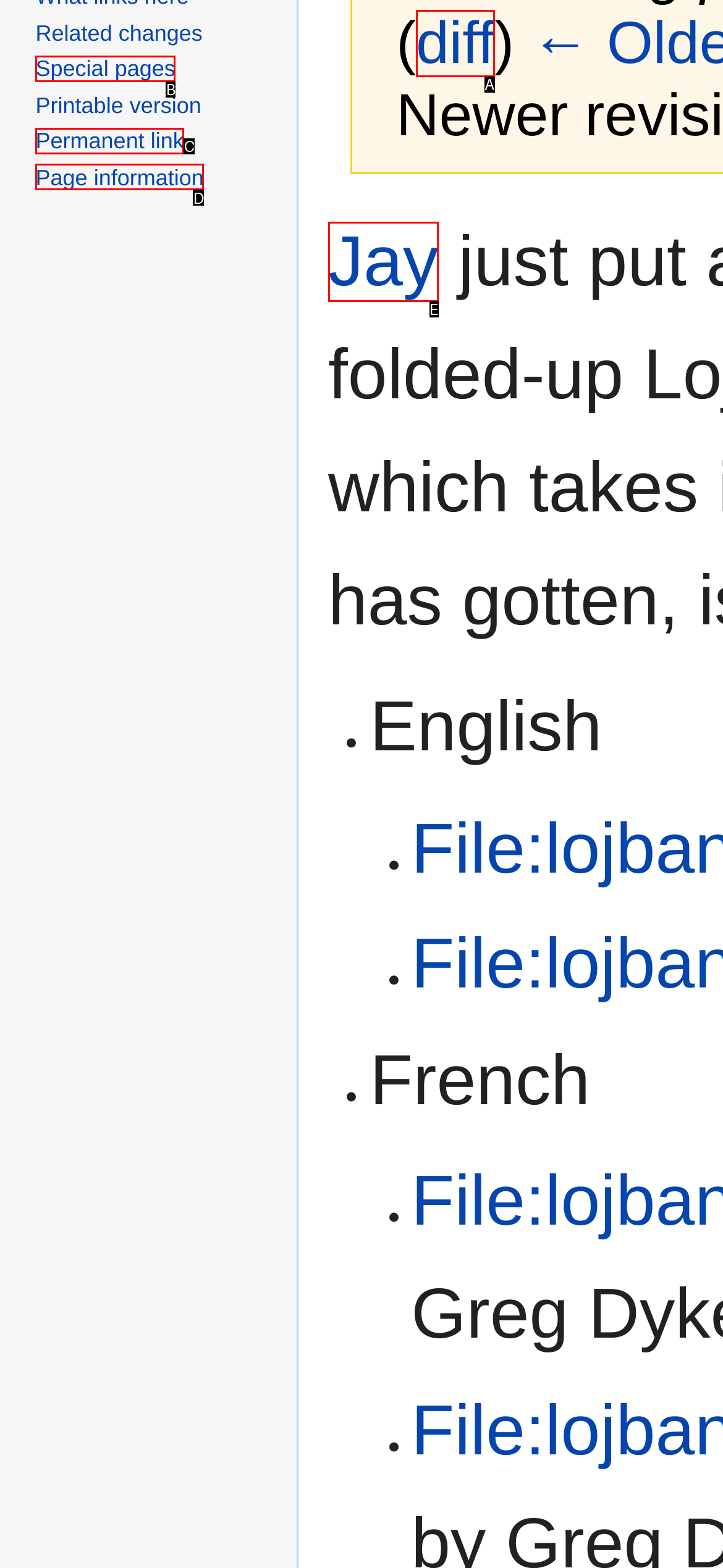Identify the matching UI element based on the description: Jay
Reply with the letter from the available choices.

E